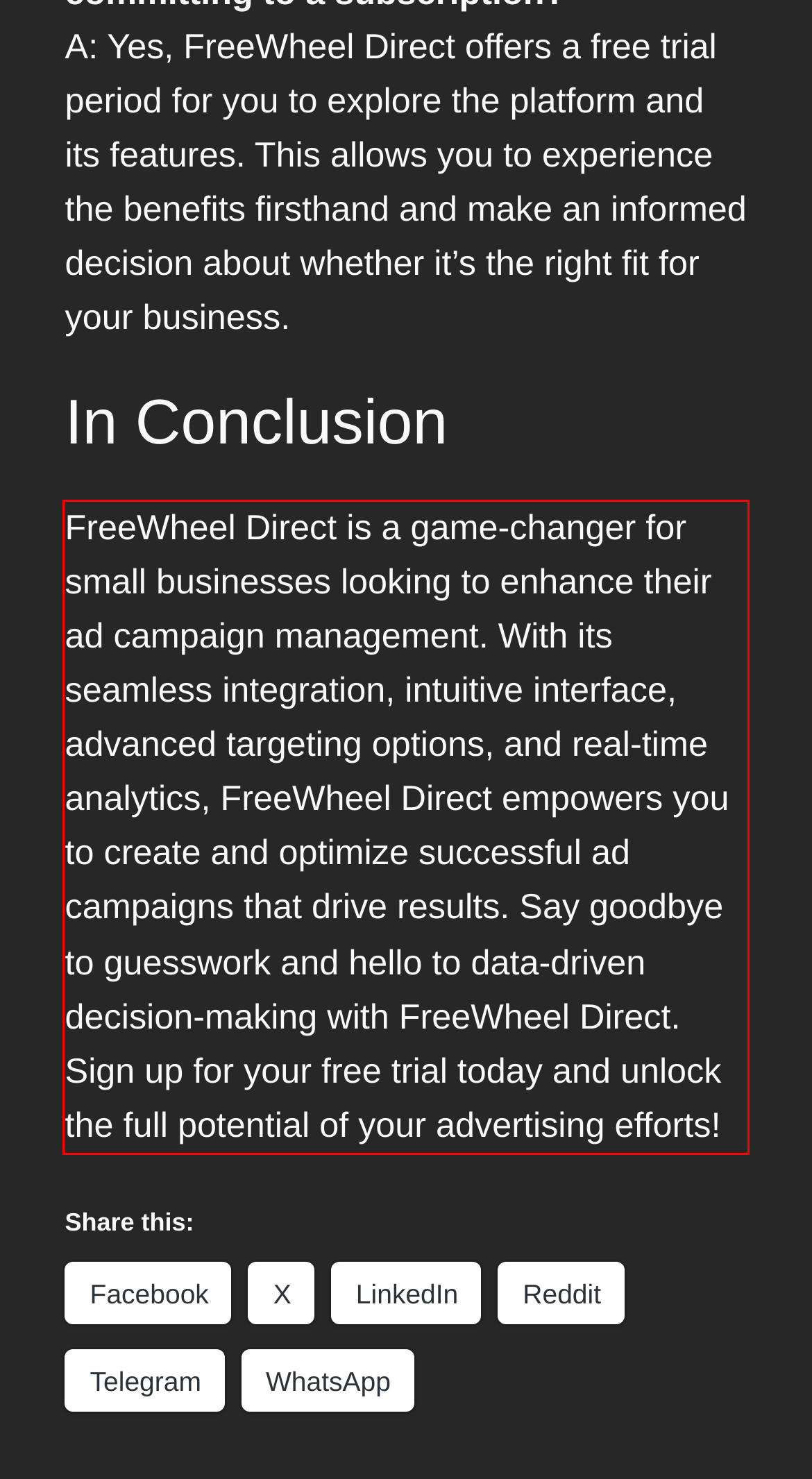Observe the screenshot of the webpage, locate the red bounding box, and extract the text content within it.

FreeWheel Direct is a game-changer for small businesses looking to enhance their ad campaign management. With its seamless integration, intuitive interface, advanced targeting options, and real-time analytics, FreeWheel Direct empowers you to create and optimize successful ad campaigns that drive results. Say goodbye to guesswork and hello to data-driven decision-making with FreeWheel Direct. Sign up for your free trial today and unlock the full potential of your advertising efforts!